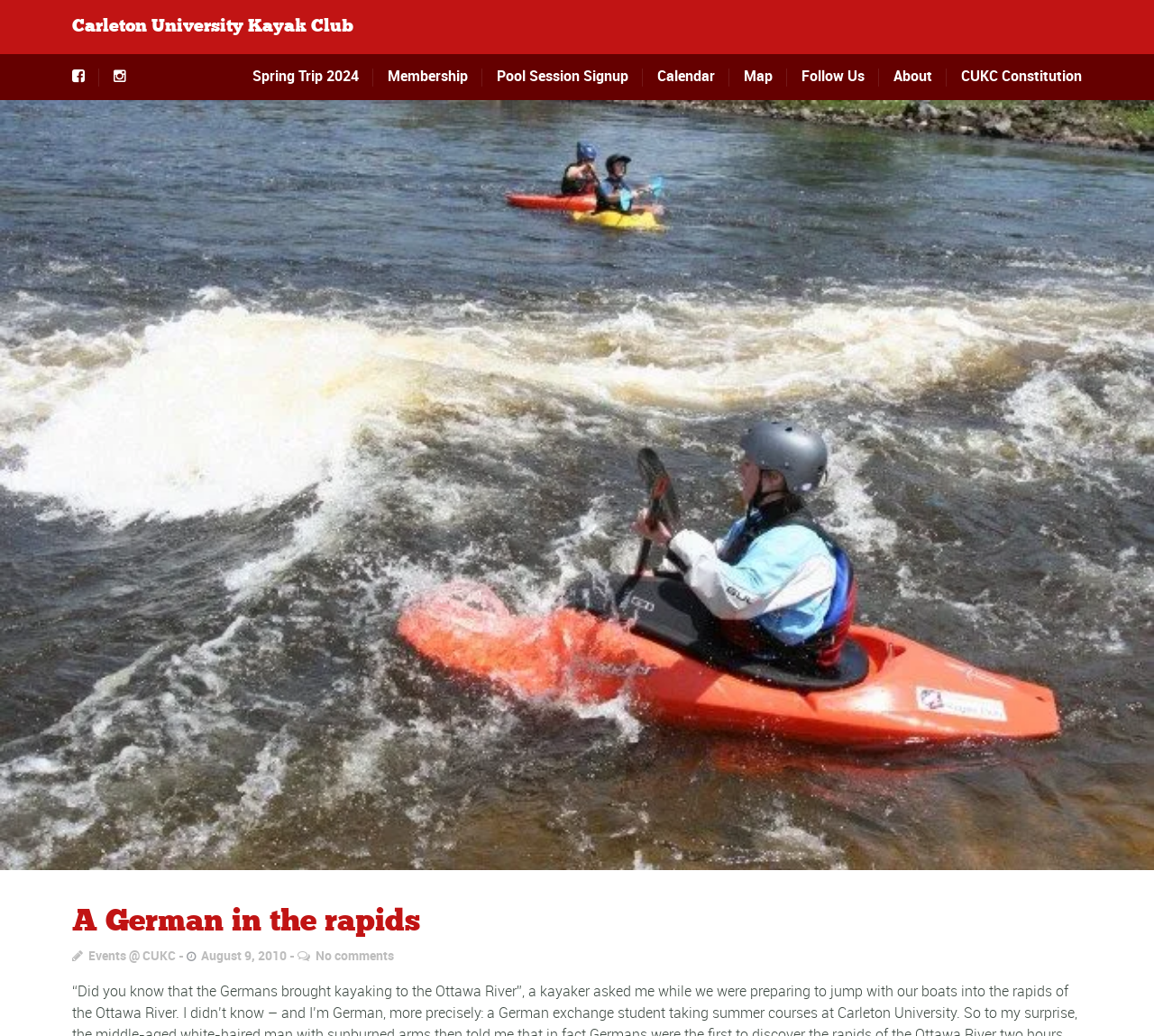What is the icon name of the second link in the top navigation bar?
Give a single word or phrase as your answer by examining the image.

